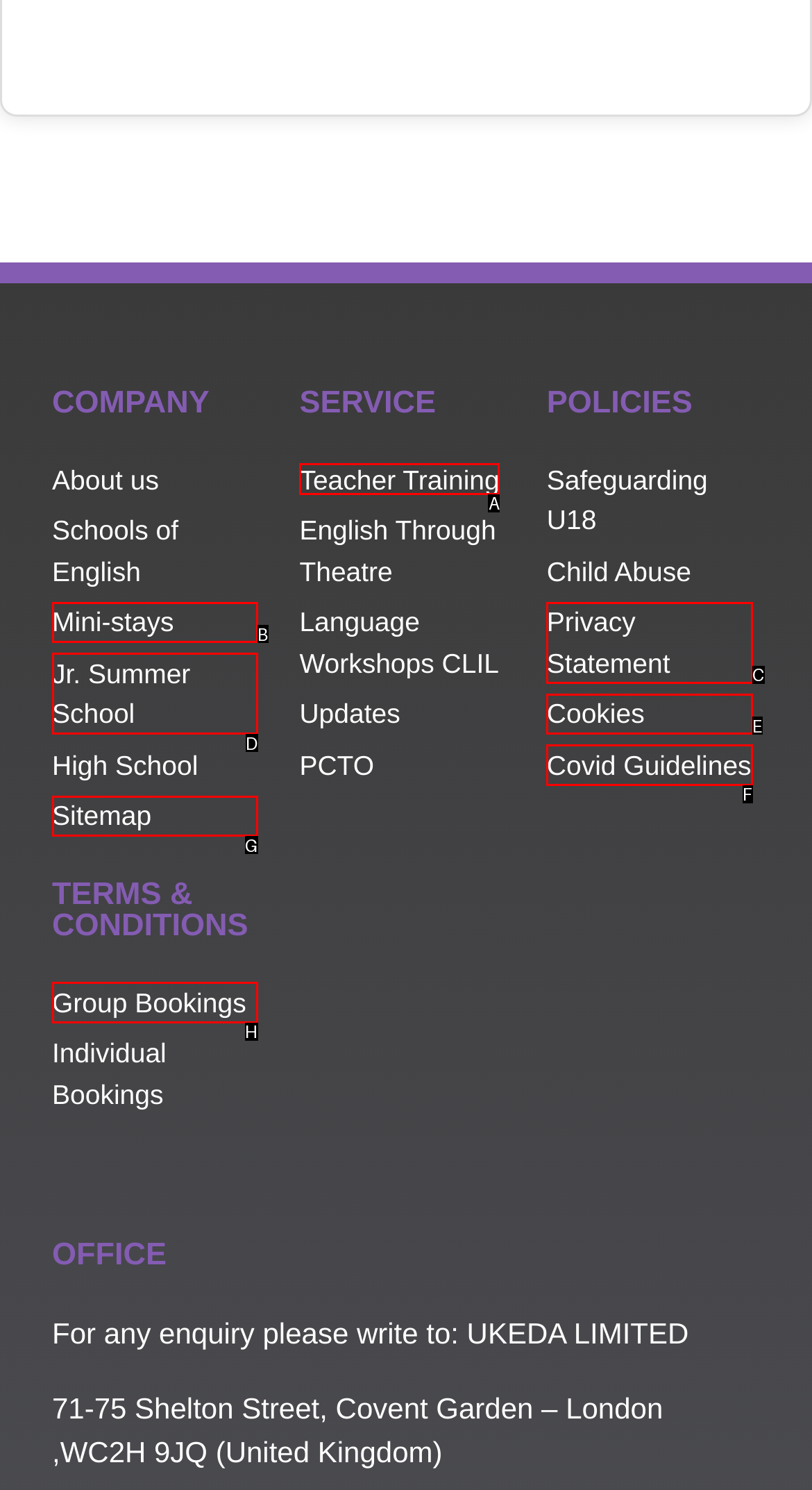Point out the specific HTML element to click to complete this task: Learn about Teacher Training Reply with the letter of the chosen option.

A